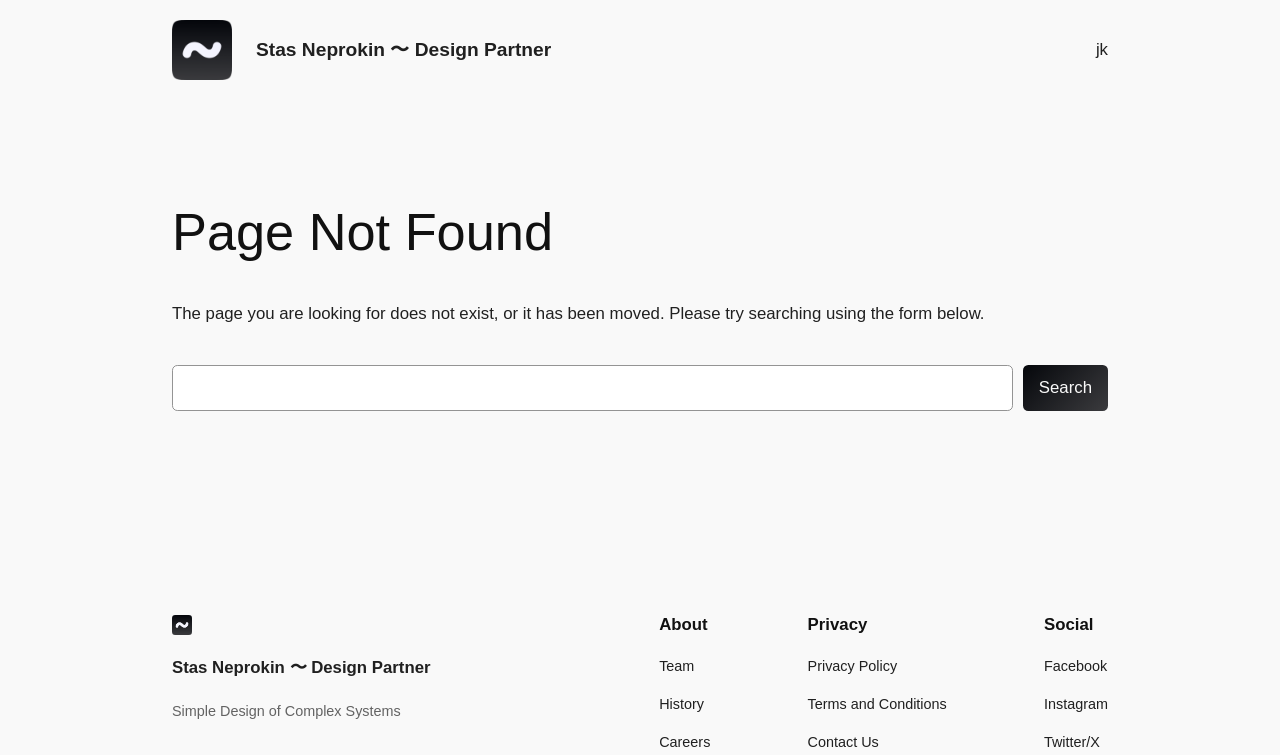How many navigation sections are there?
Based on the image, answer the question with a single word or brief phrase.

3